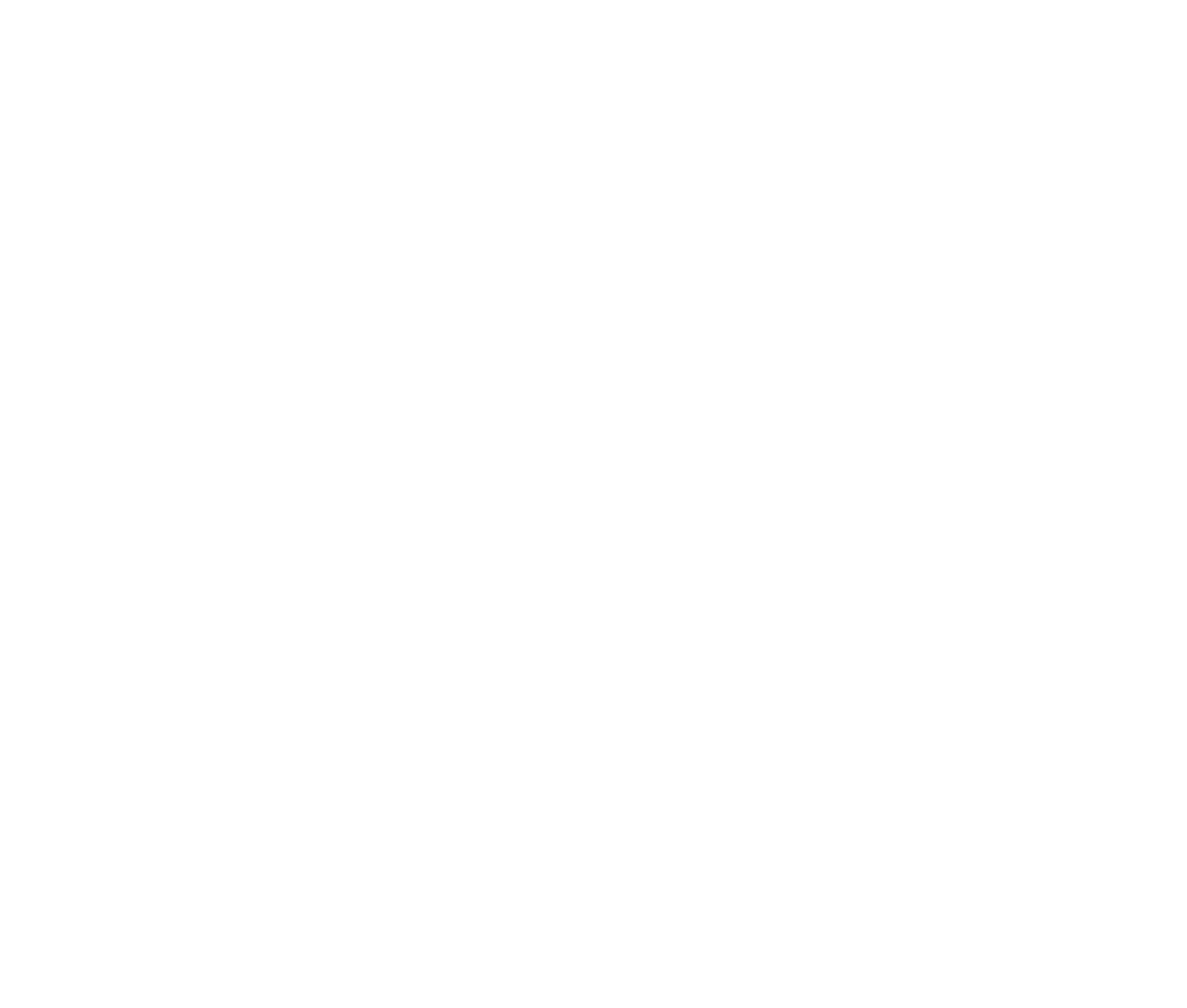Please reply with a single word or brief phrase to the question: 
What is the phone number?

(480) 935-8225